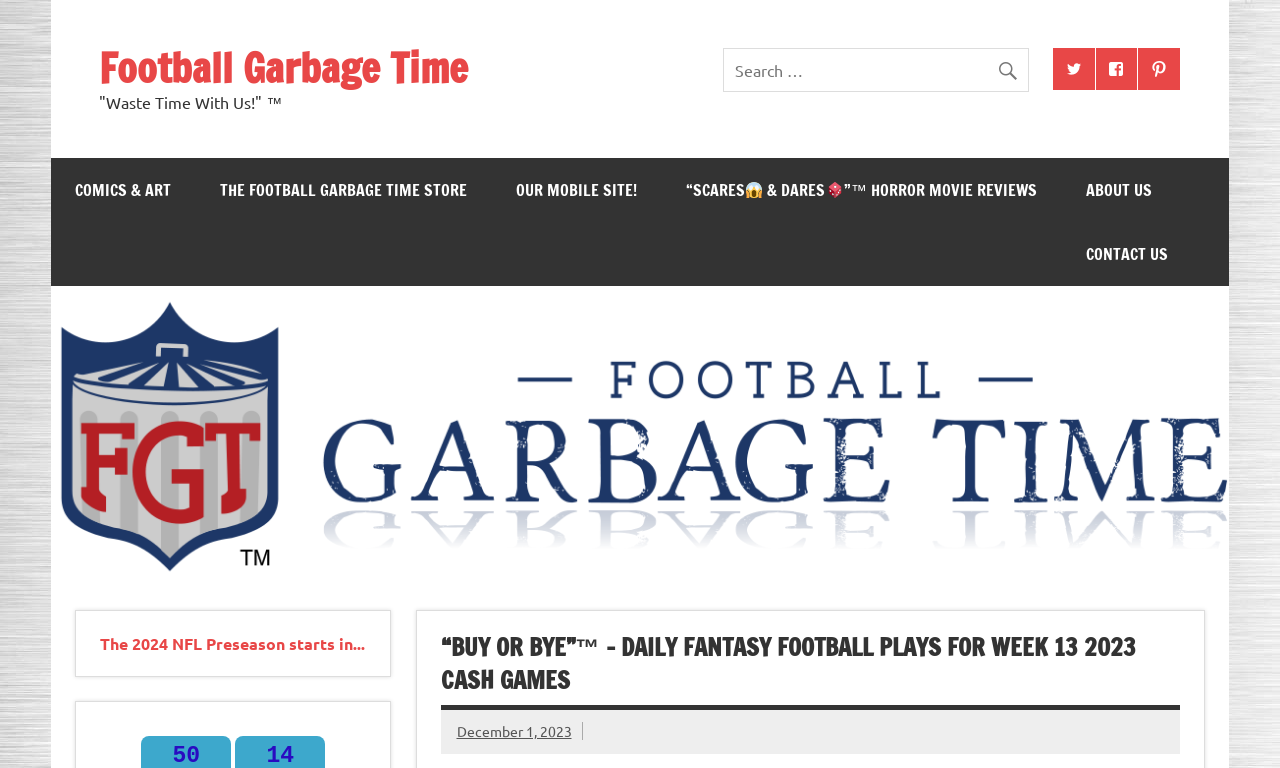How many social media links are there?
Please use the image to provide a one-word or short phrase answer.

3